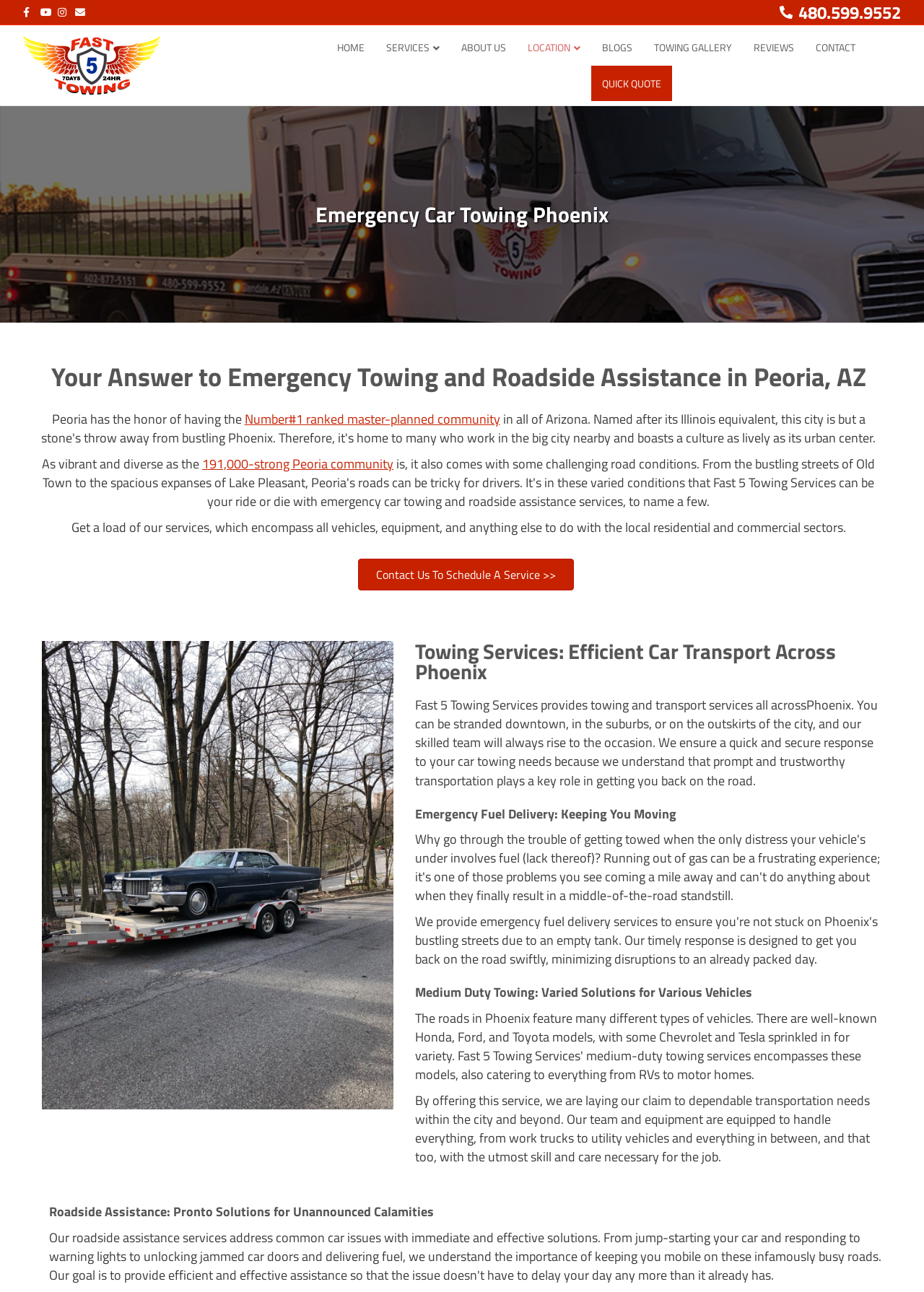Locate the bounding box coordinates of the element that needs to be clicked to carry out the instruction: "Contact Us To Schedule A Service". The coordinates should be given as four float numbers ranging from 0 to 1, i.e., [left, top, right, bottom].

[0.387, 0.432, 0.621, 0.457]